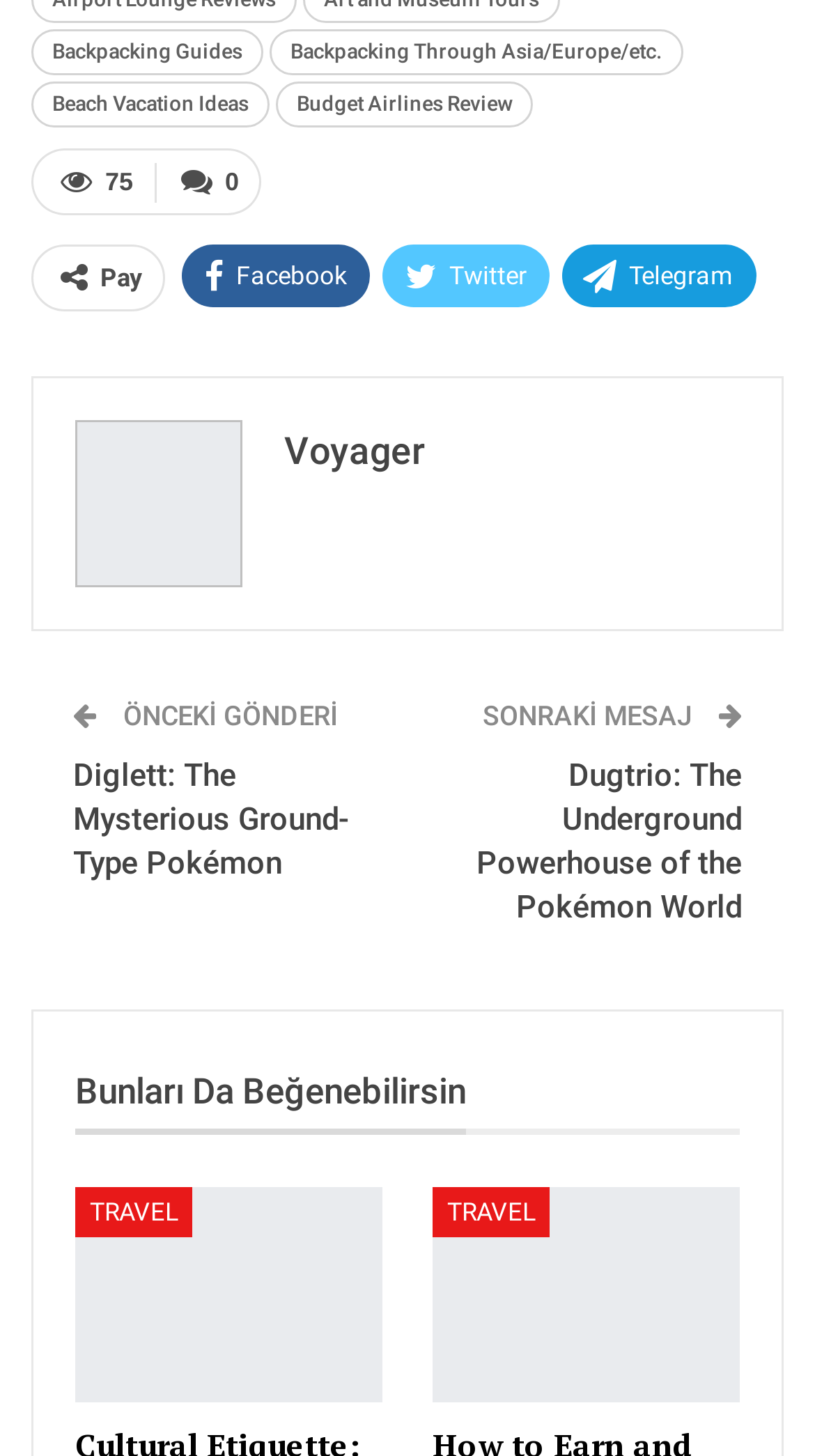What is the text above the 'Pay' button? Refer to the image and provide a one-word or short phrase answer.

75